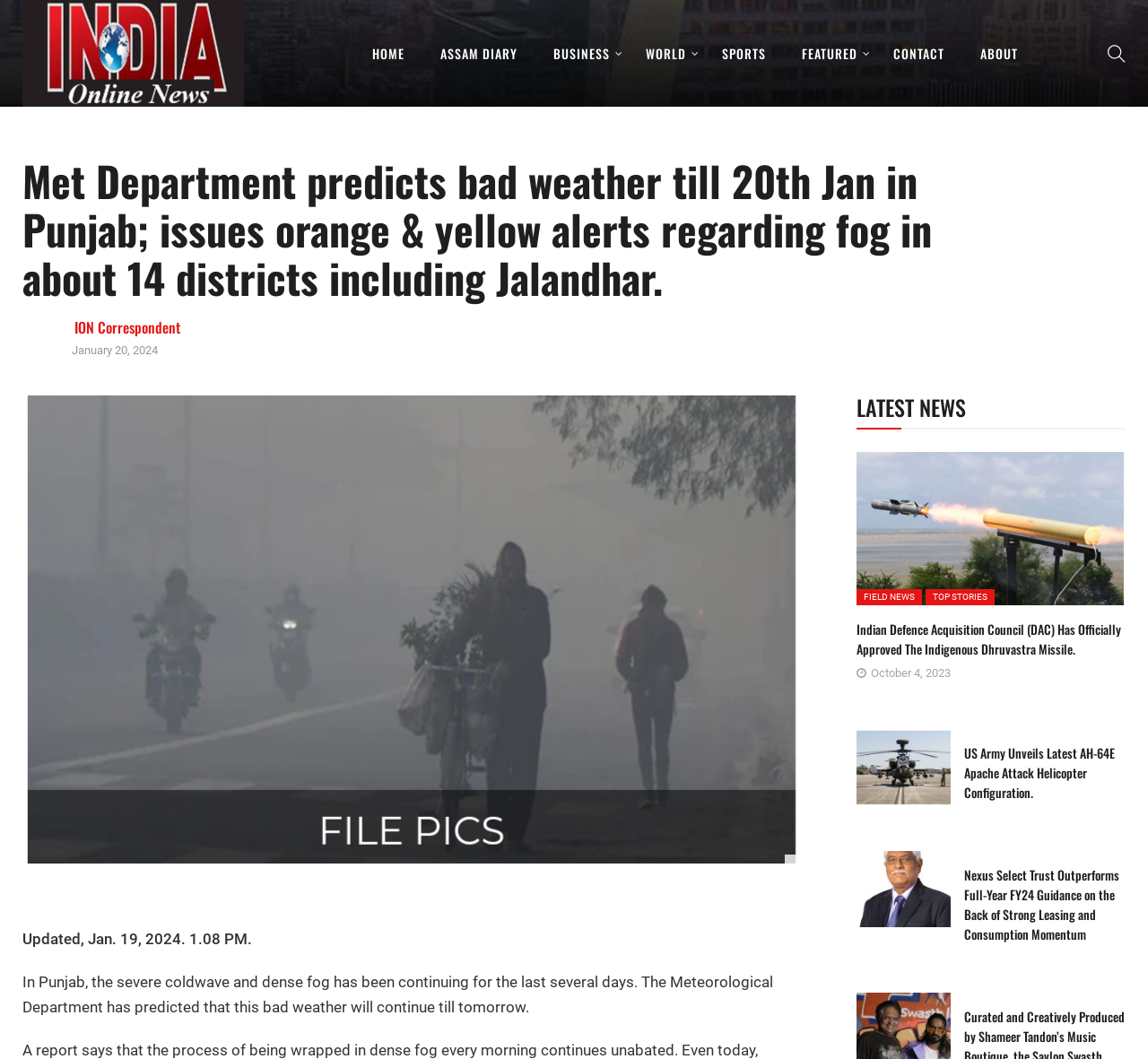What is the author of the first article?
Please answer the question with as much detail and depth as you can.

I looked for the author's name in the first article and found it to be ION Correspondent, which is mentioned below the article heading.